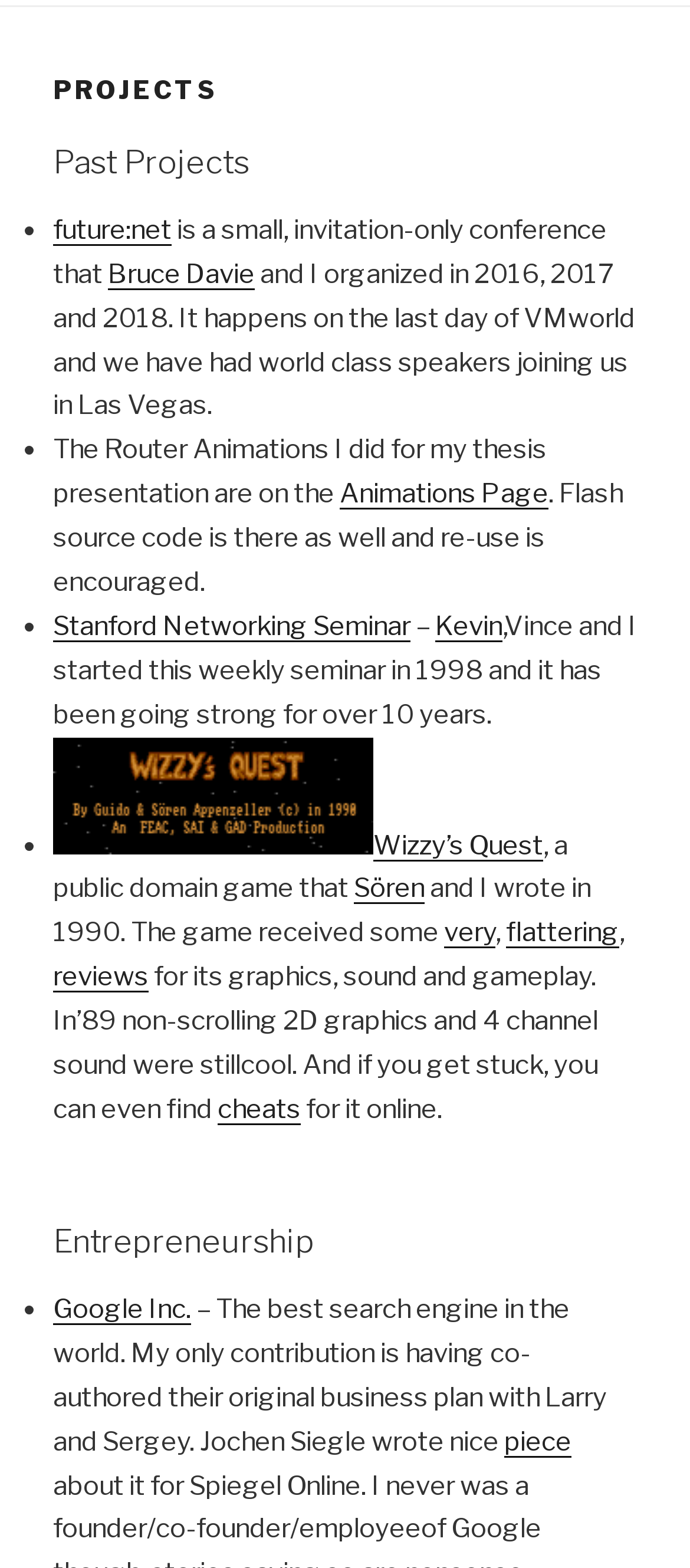Given the element description, predict the bounding box coordinates in the format (top-left x, top-left y, bottom-right x, bottom-right y). Make sure all values are between 0 and 1. Here is the element description: https://www.diyautotune.com

None